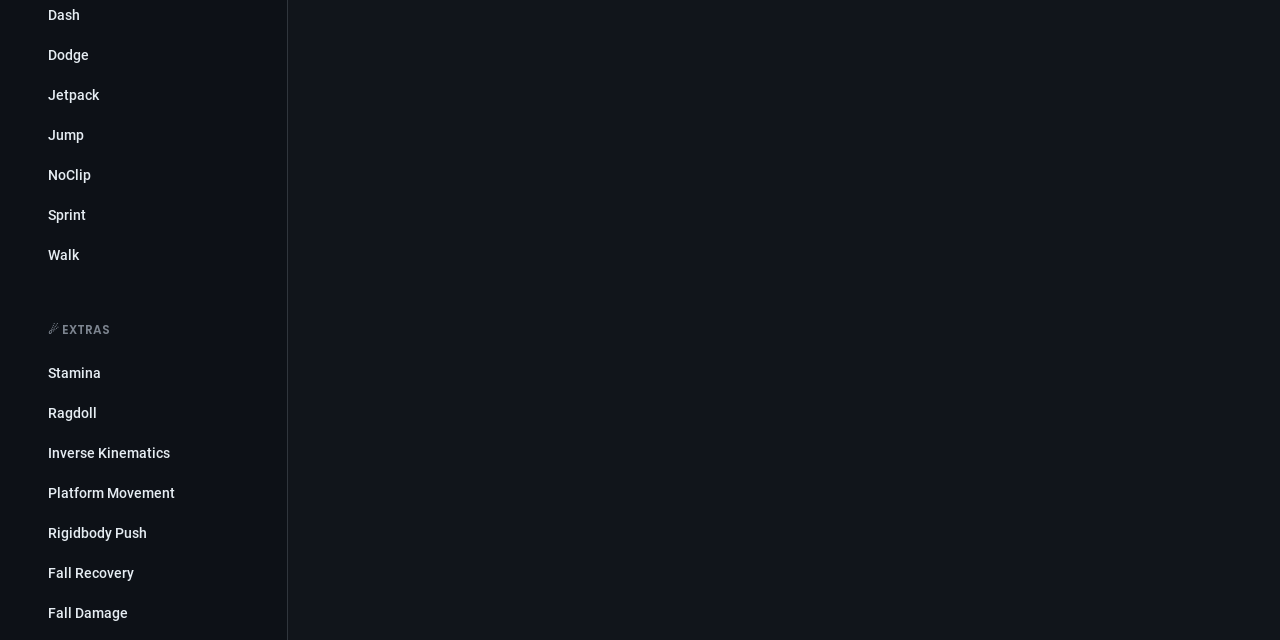Return the bounding box coordinates of the UI element that corresponds to this description: "Fall Recovery". The coordinates must be given as four float numbers in the range of 0 and 1, [left, top, right, bottom].

[0.025, 0.865, 0.224, 0.927]